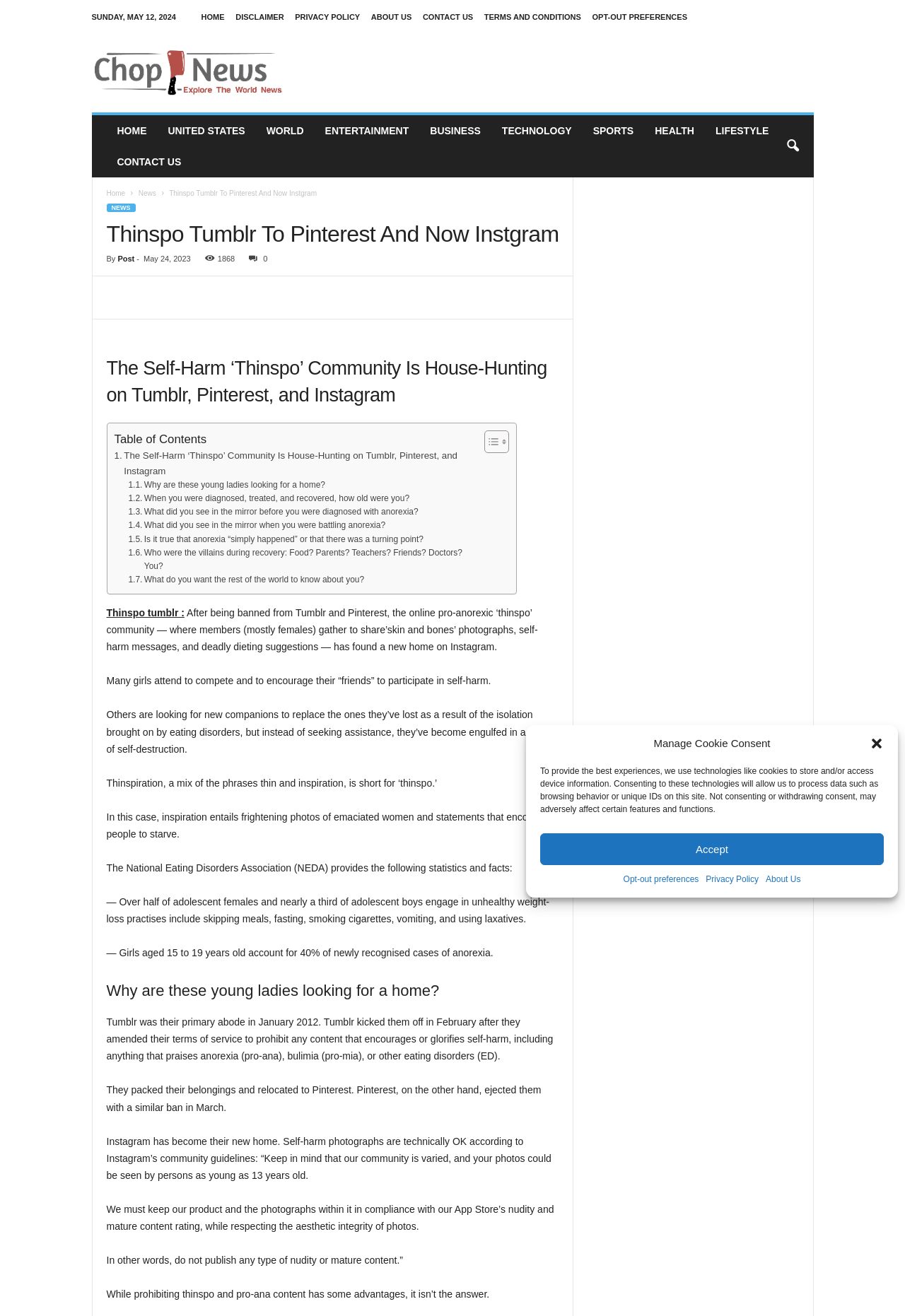Please identify the coordinates of the bounding box for the clickable region that will accomplish this instruction: "Go to the Cotswold Education homepage".

None